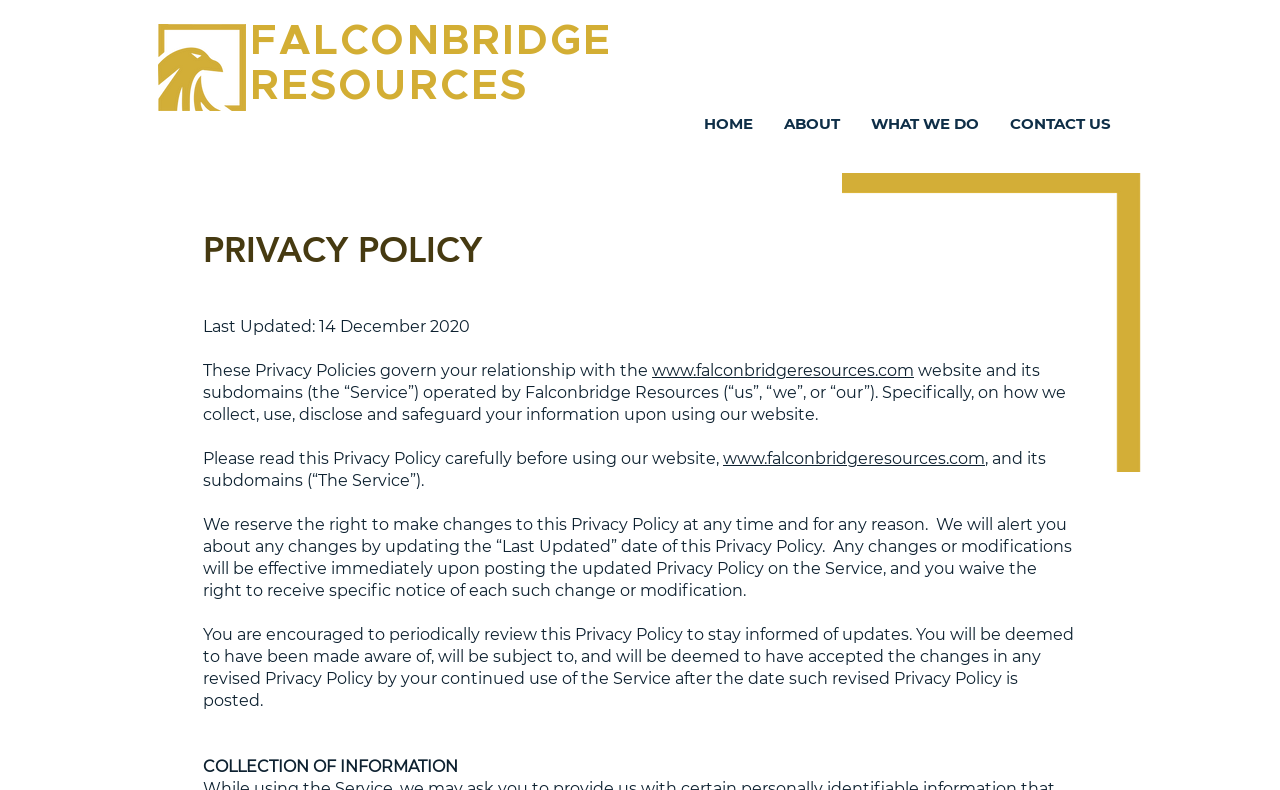Look at the image and give a detailed response to the following question: What is the relationship between Falconbridge Resources and the website?

I determined the answer by analyzing the text that states 'operated by Falconbridge Resources' which suggests that Falconbridge Resources is the operator of the website.